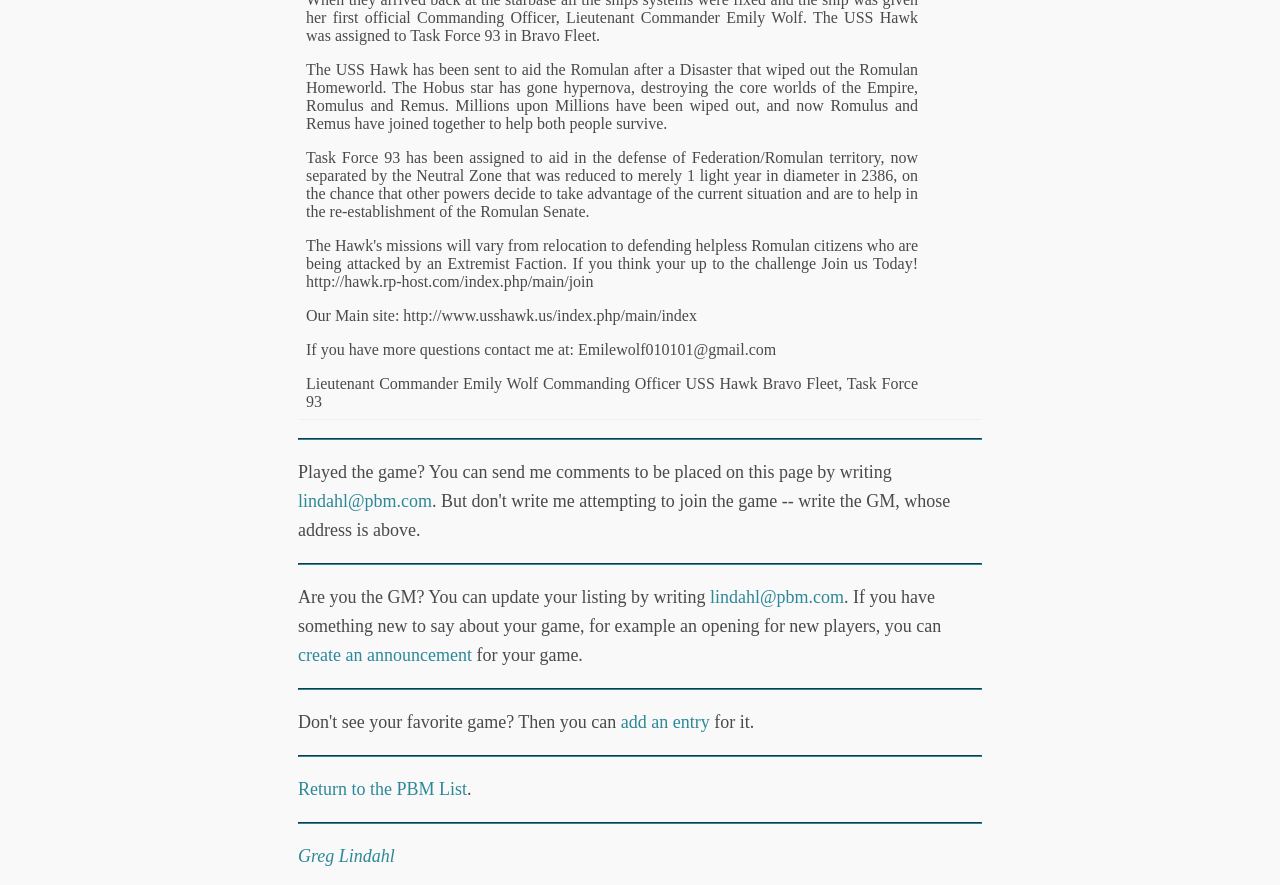From the webpage screenshot, predict the bounding box of the UI element that matches this description: "add an entry".

[0.485, 0.805, 0.555, 0.827]